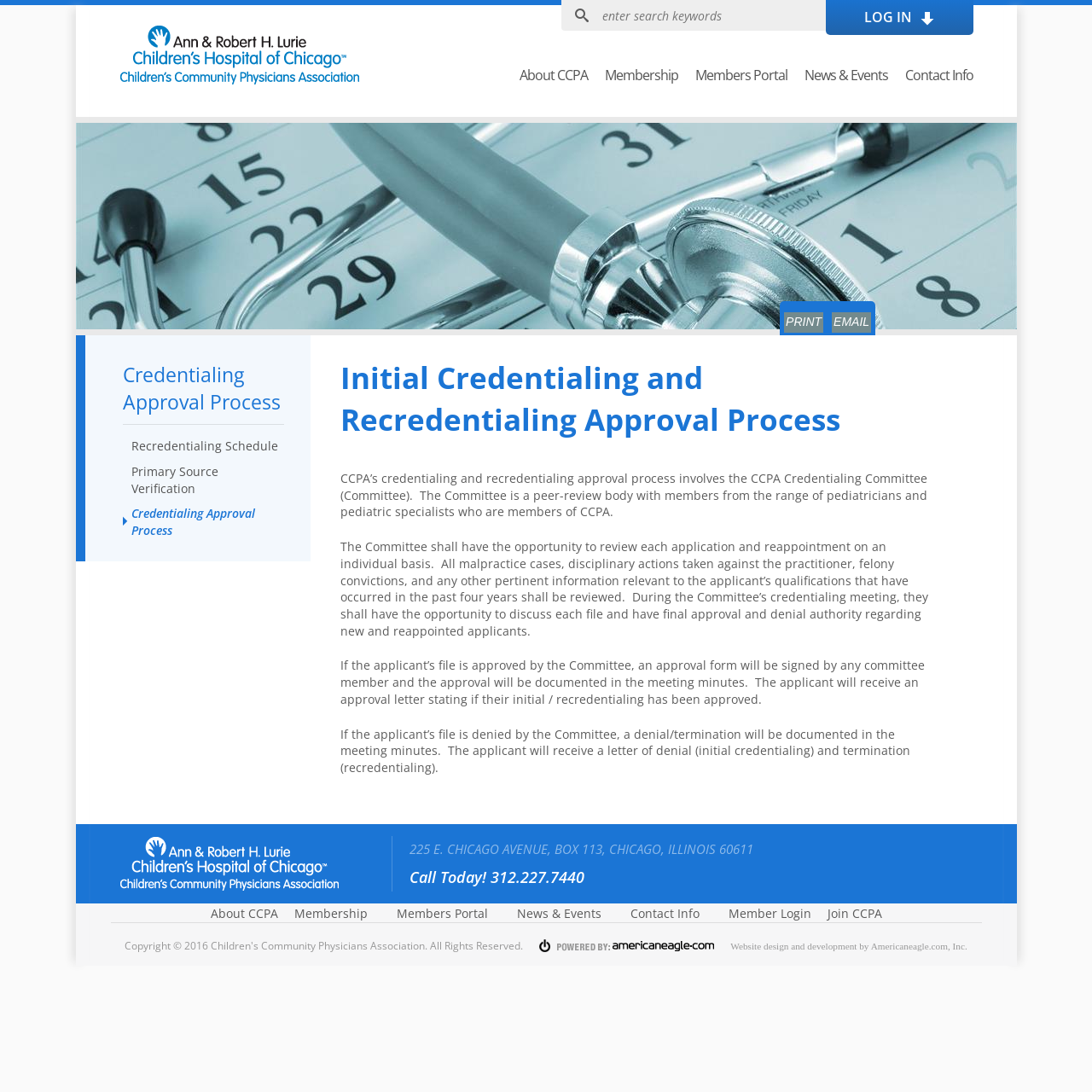Find the bounding box of the UI element described as follows: "Members Portal".

[0.363, 0.829, 0.446, 0.844]